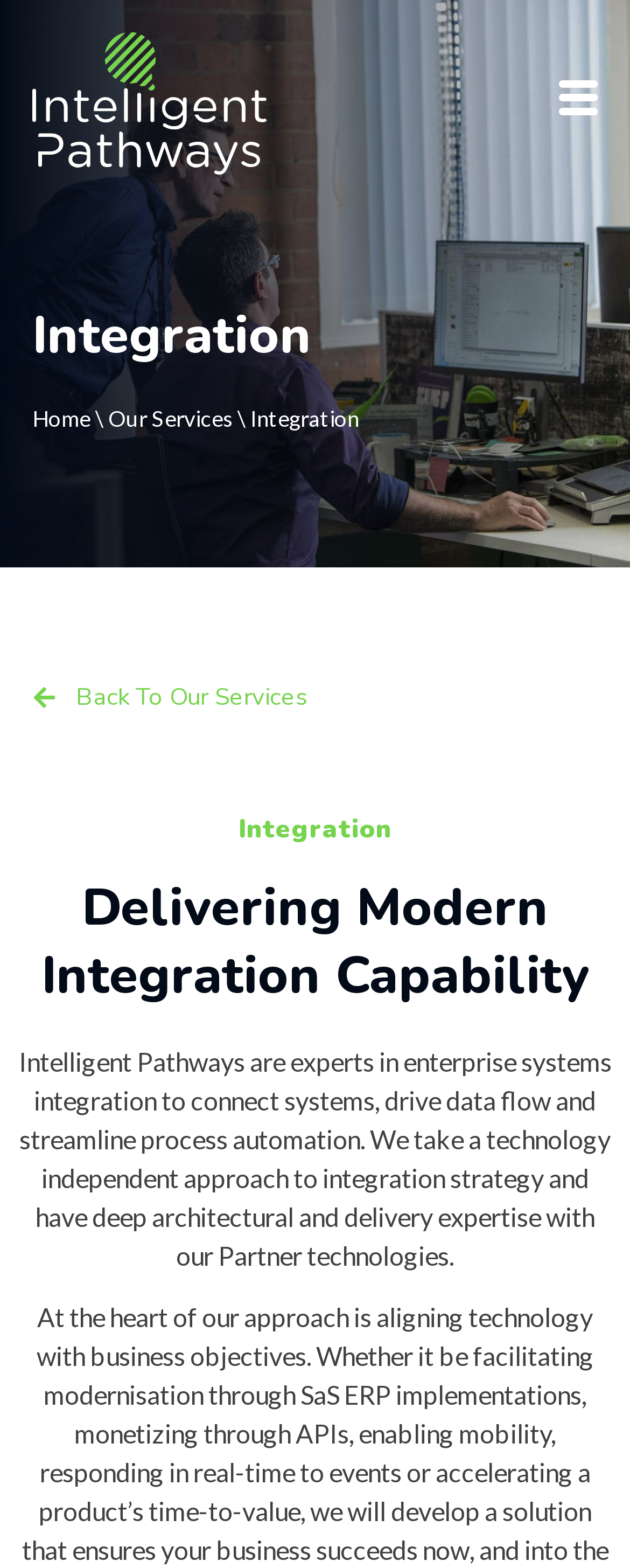Please provide a one-word or phrase answer to the question: 
What is the company's area of expertise?

Enterprise systems integration